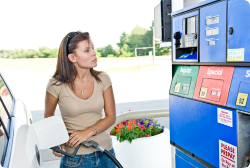Generate an elaborate caption for the image.

In this image, a woman stands at a gas station, holding a fuel nozzle while looking thoughtfully at the fuel pump. She is dressed in a casual beige shirt and jeans, conveying a relaxed yet attentive demeanor. The gas pump features labeled buttons for different types of fuel, including "Regular," "Special," and others, indicating the various options available for refueling. In the background, there is a bright, well-lit environment typical of a service station, with greenery visible beyond the station, adding a fresh touch to the scene. This captures a moment of everyday life where the woman appears to be contemplating her choices, perhaps considering the price of fuel or the type she wishes to use.